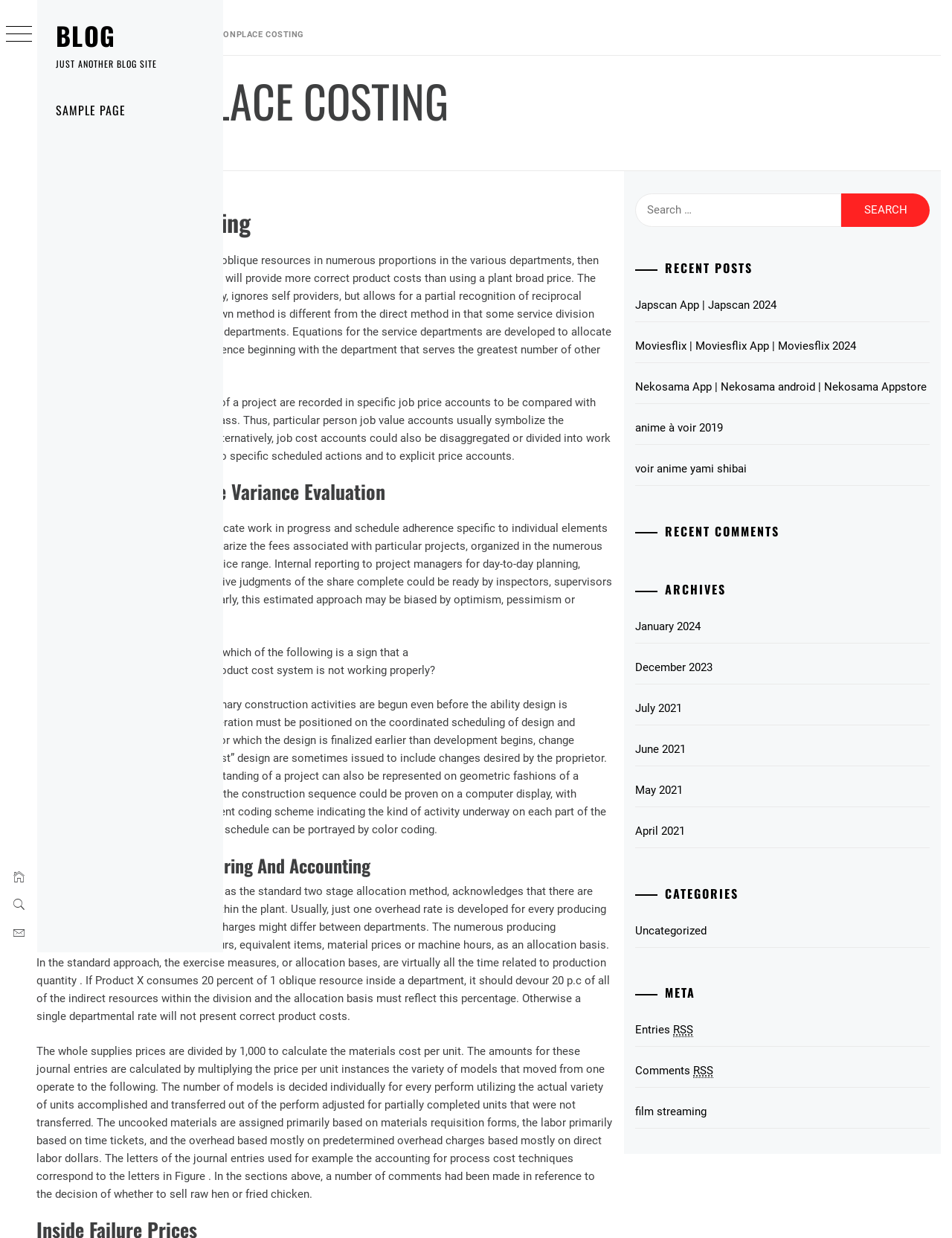Carefully observe the image and respond to the question with a detailed answer:
What is the category of the post?

I found the answer by looking at the 'CATEGORIES' section, which lists 'Uncategorized' as one of the categories. This suggests that the post is categorized as 'Uncategorized'.